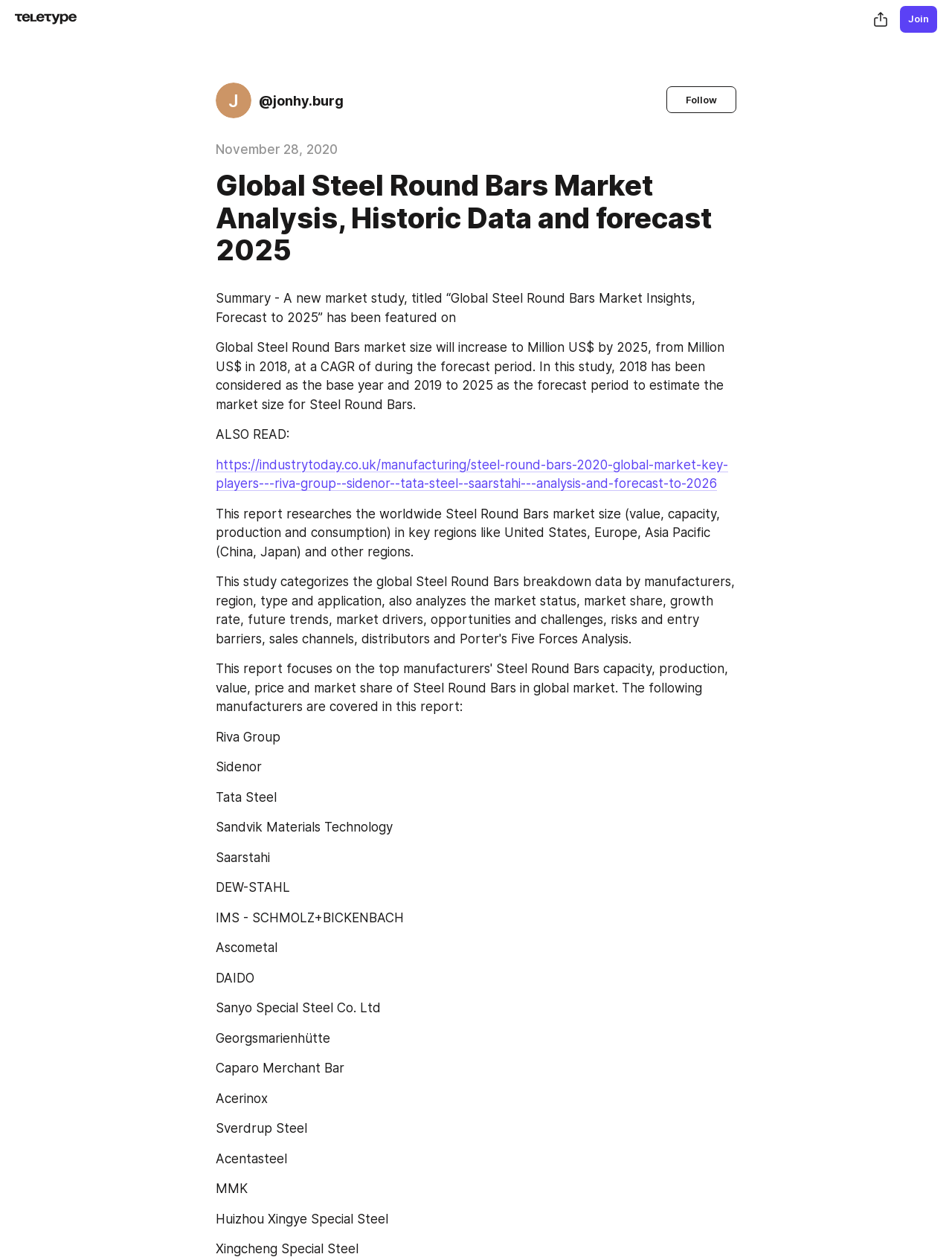Provide a single word or phrase to answer the given question: 
What is the market size forecast for Steel Round Bars?

Million US$